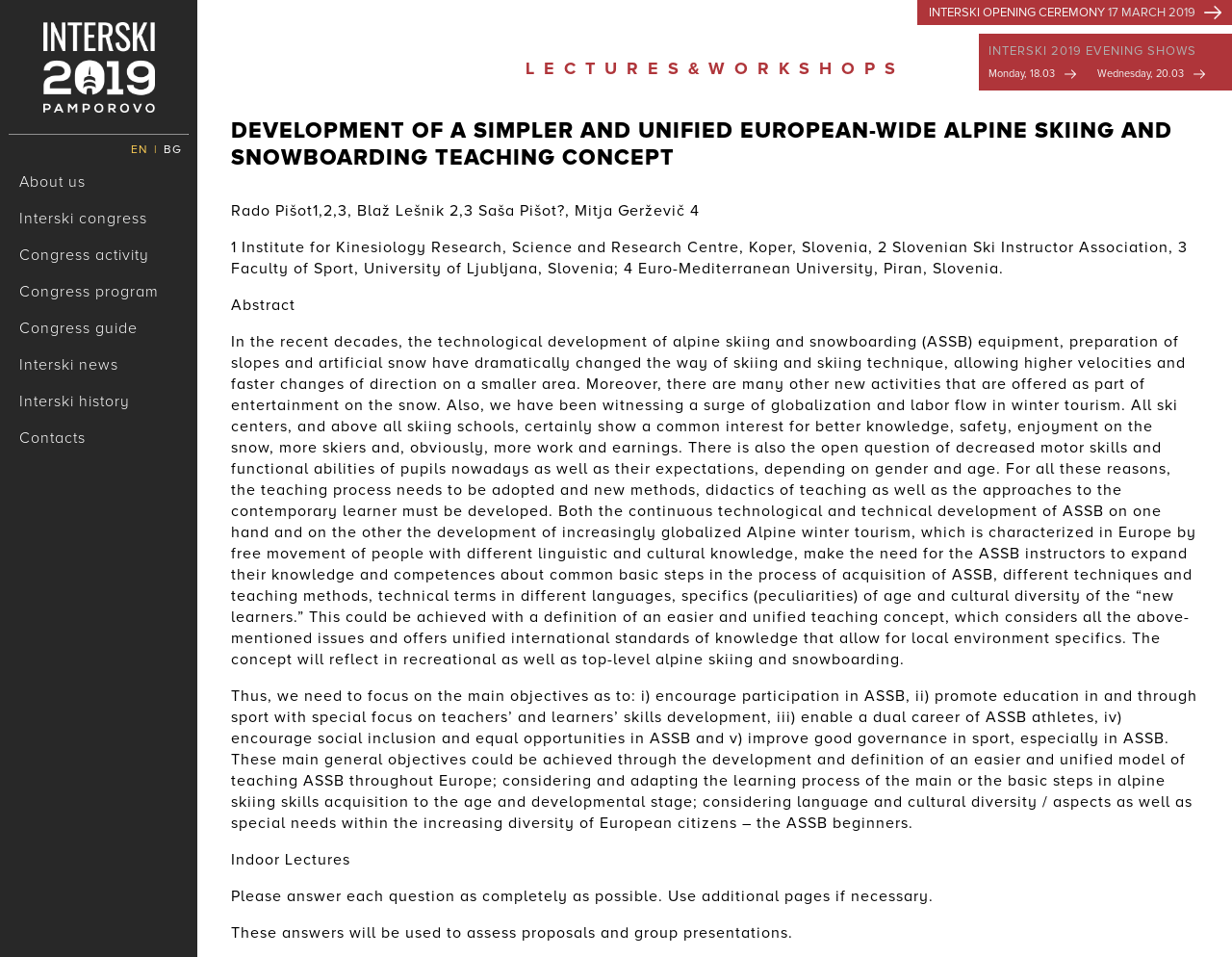Kindly provide the bounding box coordinates of the section you need to click on to fulfill the given instruction: "Click the 'PAMPOROVO' link".

[0.016, 0.21, 0.16, 0.236]